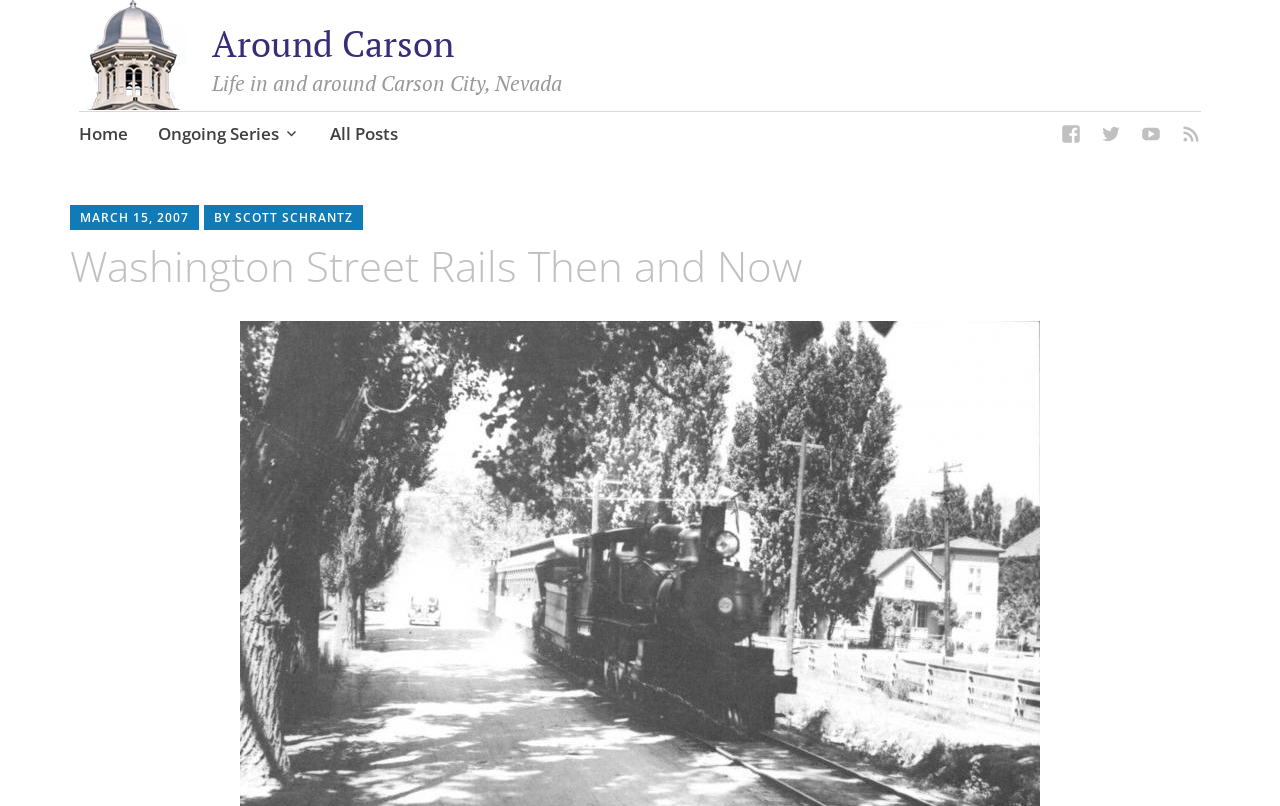Please give a one-word or short phrase response to the following question: 
What is the name of the author of the latest article?

Scott Schrantz